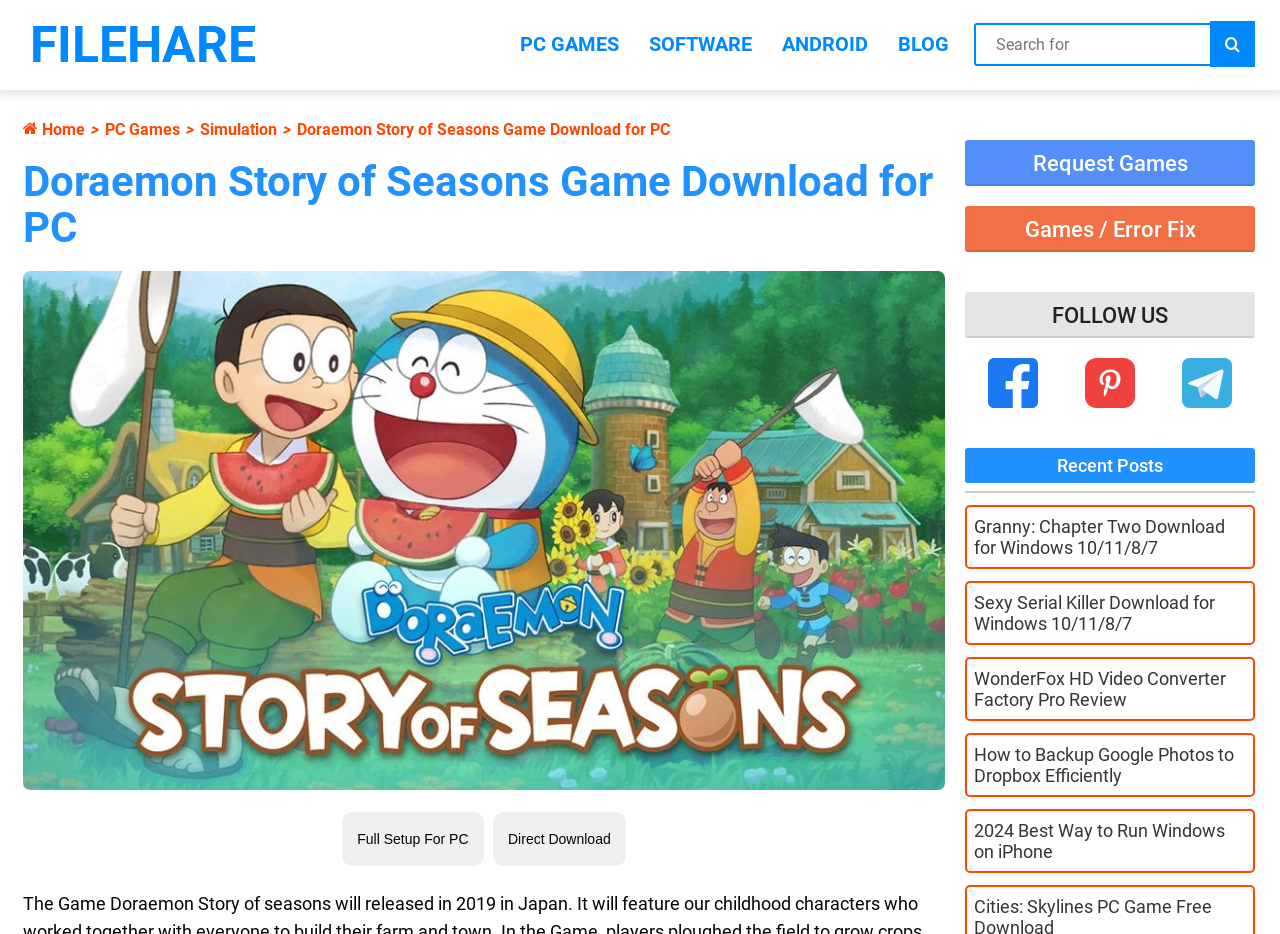Locate the bounding box coordinates of the area that needs to be clicked to fulfill the following instruction: "Go to PC Games page". The coordinates should be in the format of four float numbers between 0 and 1, namely [left, top, right, bottom].

[0.406, 0.0, 0.484, 0.095]